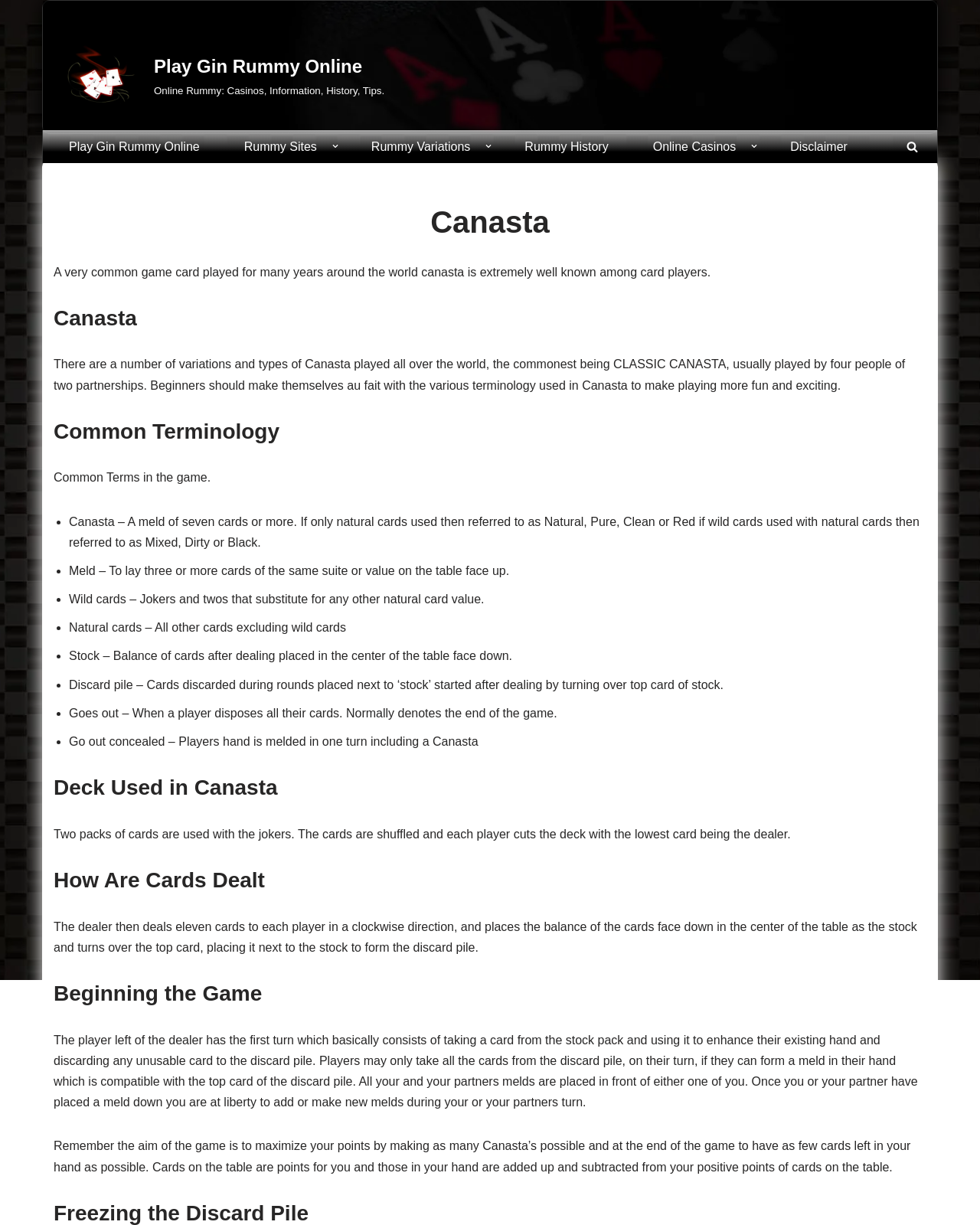Using the details from the image, please elaborate on the following question: How many cards are dealt to each player?

According to the webpage, the dealer deals eleven cards to each player in a clockwise direction, and places the balance of the cards face down in the center of the table as the stock and turns over the top card, placing it next to the stock to form the discard pile.